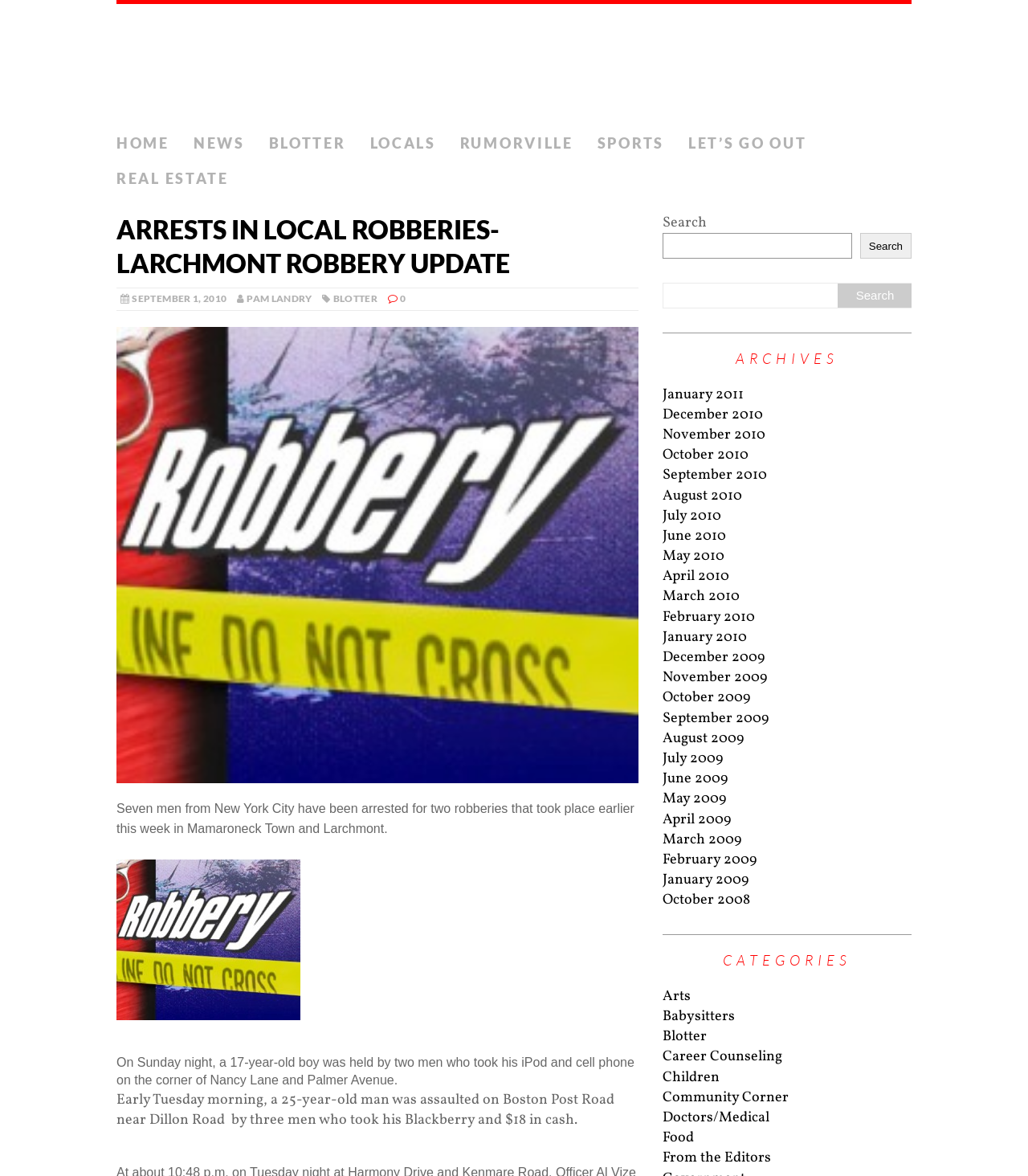Find the coordinates for the bounding box of the element with this description: "parent_node: Search name="s"".

[0.645, 0.198, 0.829, 0.22]